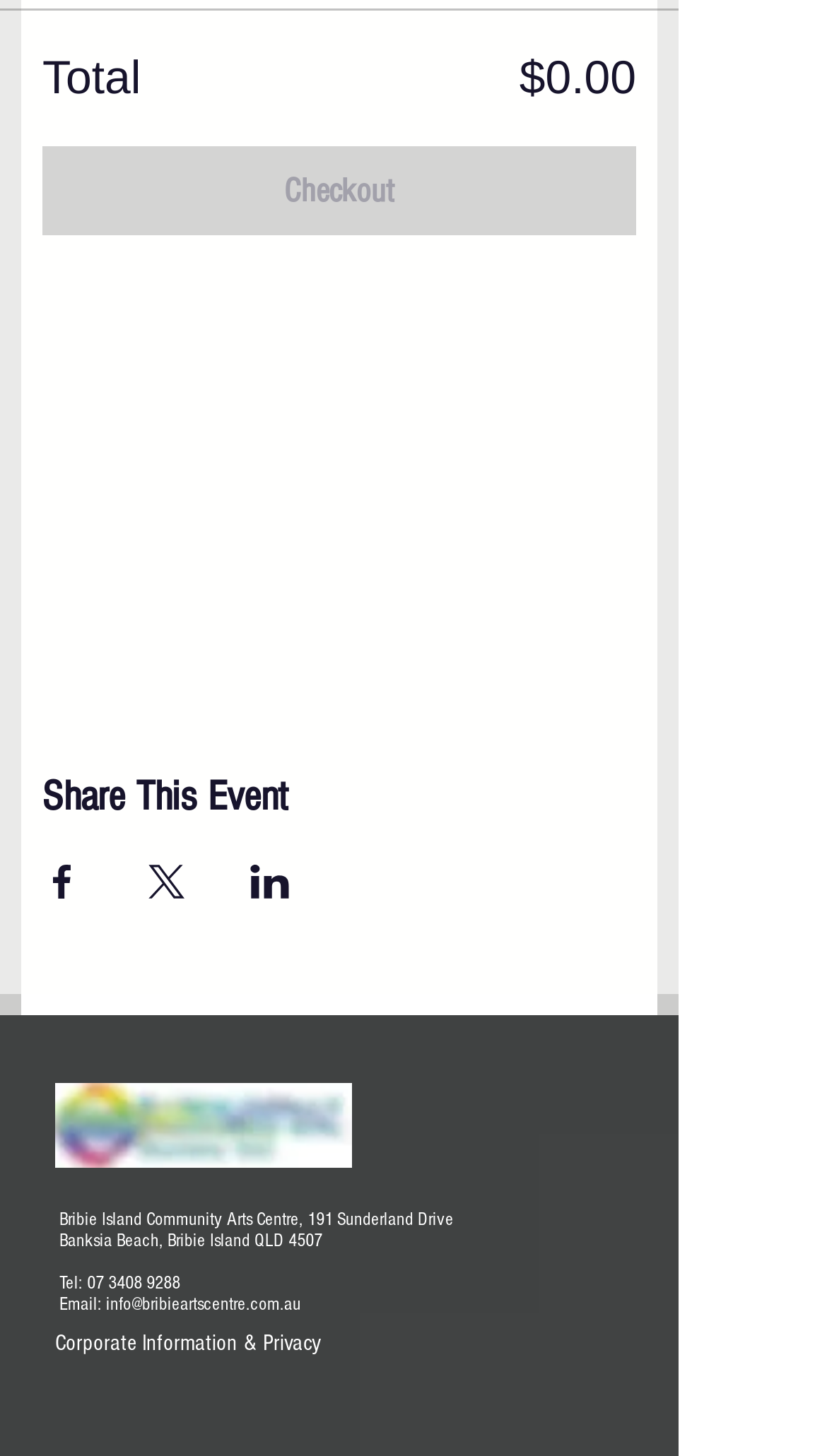Answer this question using a single word or a brief phrase:
What is the theme of the event?

Feature films